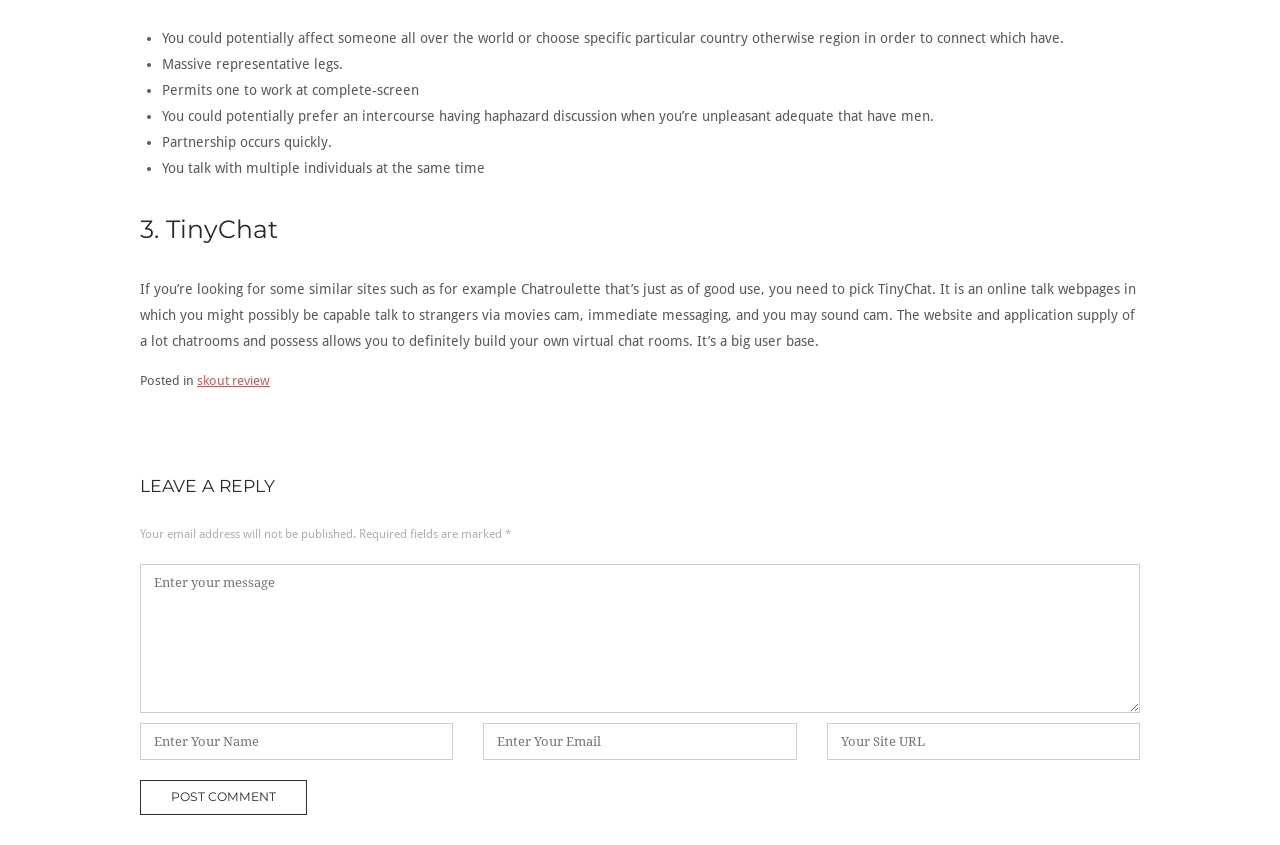What is the purpose of TinyChat?
Look at the image and provide a short answer using one word or a phrase.

to talk to strangers